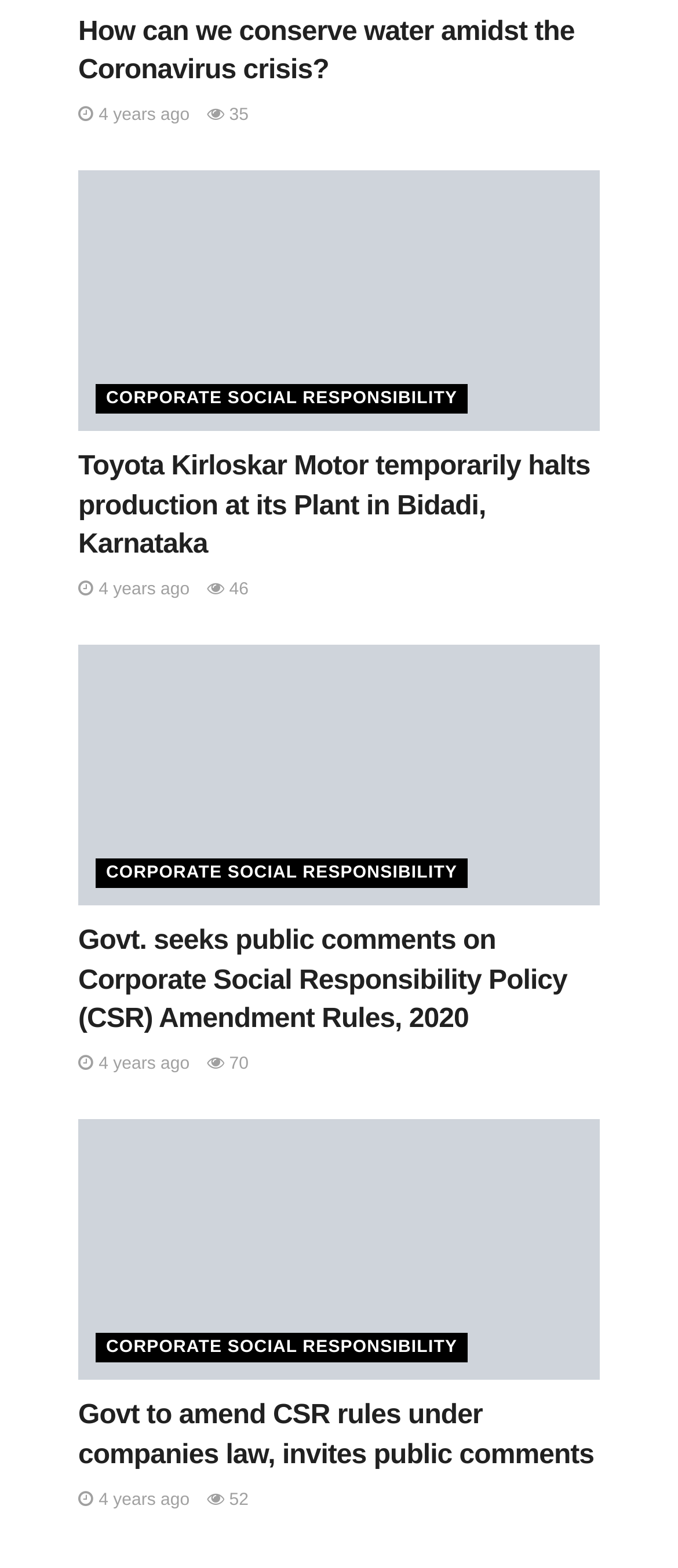Pinpoint the bounding box coordinates of the element you need to click to execute the following instruction: "Search". The bounding box should be represented by four float numbers between 0 and 1, in the format [left, top, right, bottom].

None